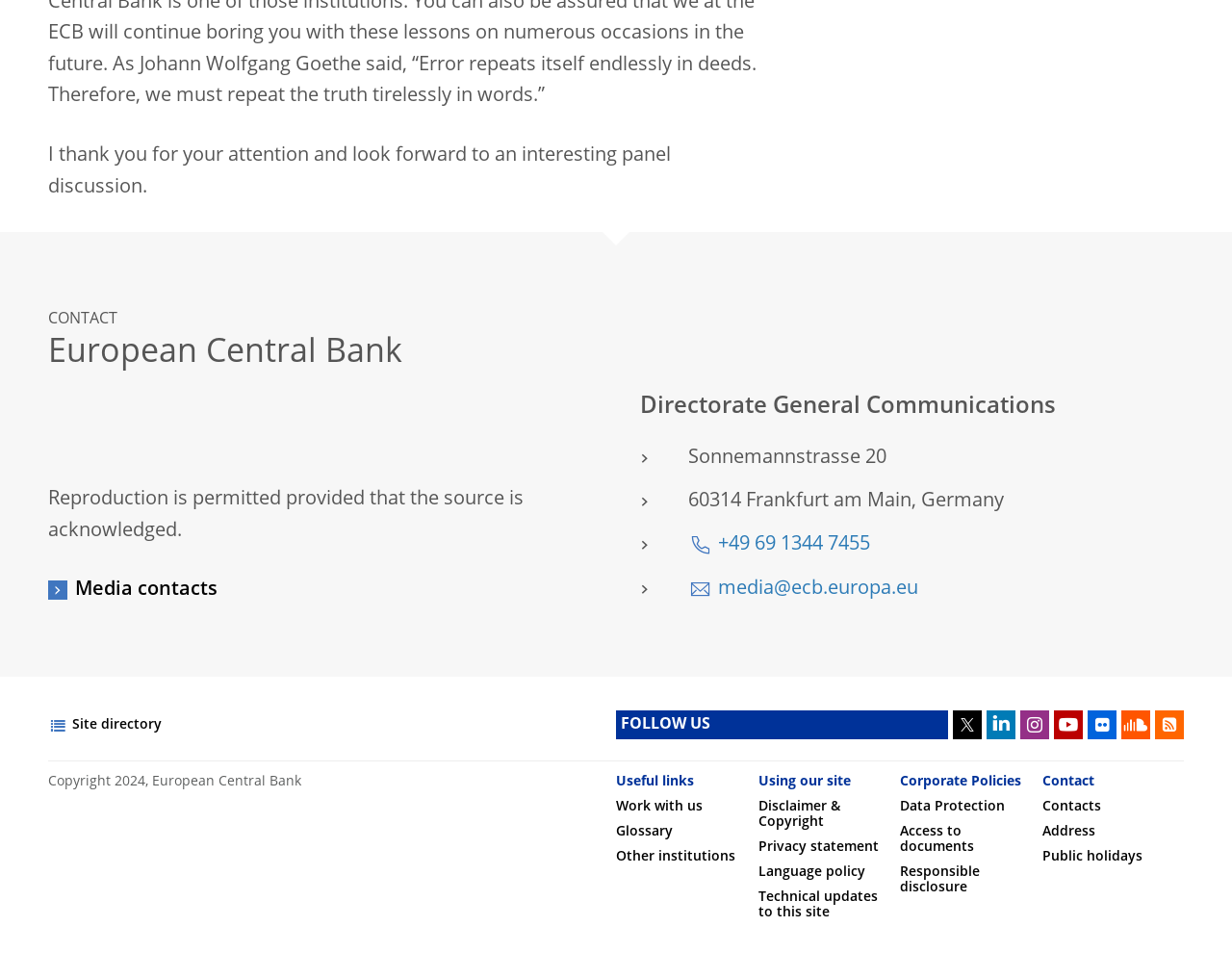Determine the bounding box coordinates of the element's region needed to click to follow the instruction: "Read the 'Busy Days' blog post". Provide these coordinates as four float numbers between 0 and 1, formatted as [left, top, right, bottom].

None